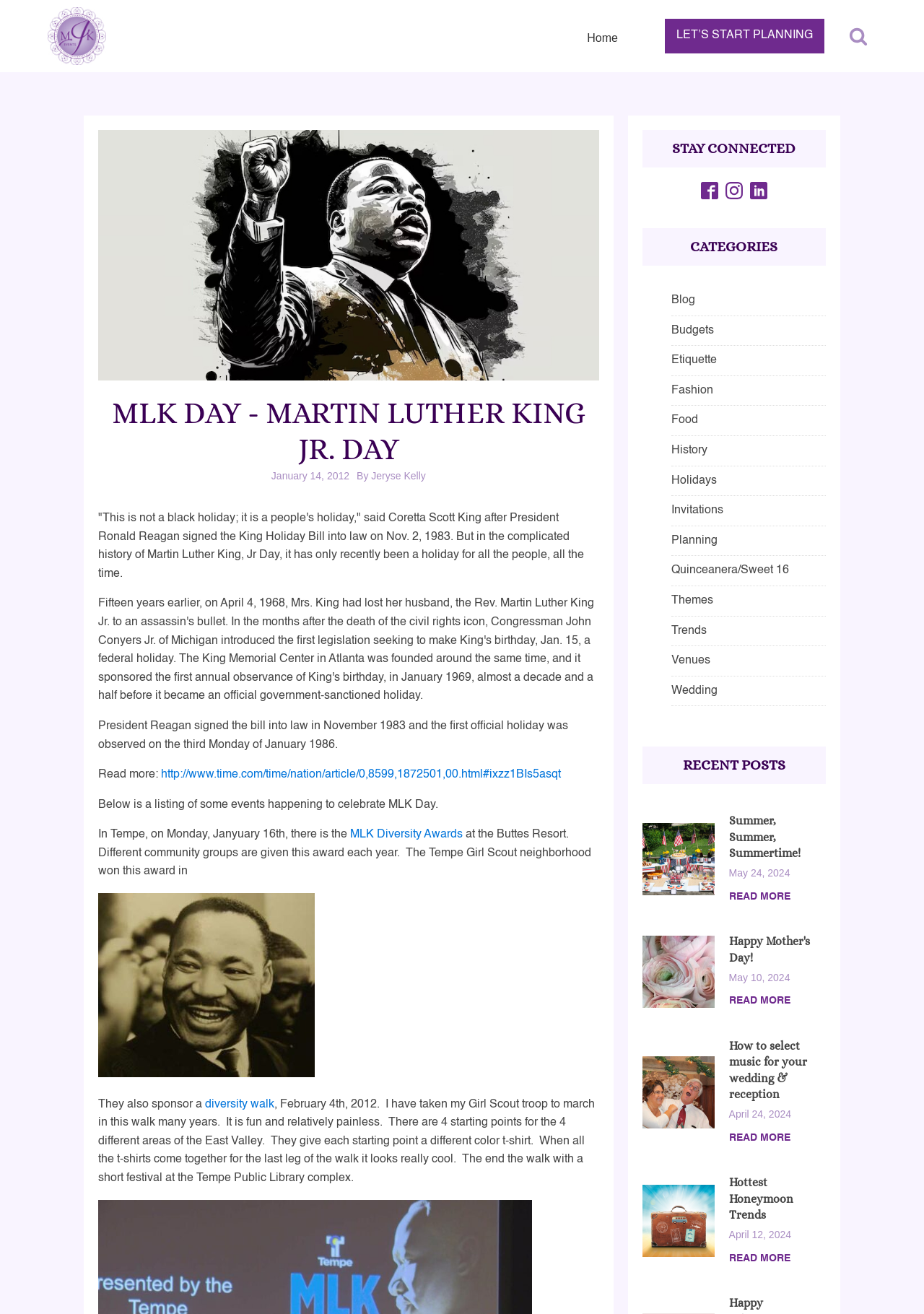Identify the bounding box coordinates of the clickable region required to complete the instruction: "Read more about MLK Day". The coordinates should be given as four float numbers within the range of 0 and 1, i.e., [left, top, right, bottom].

[0.106, 0.585, 0.174, 0.594]